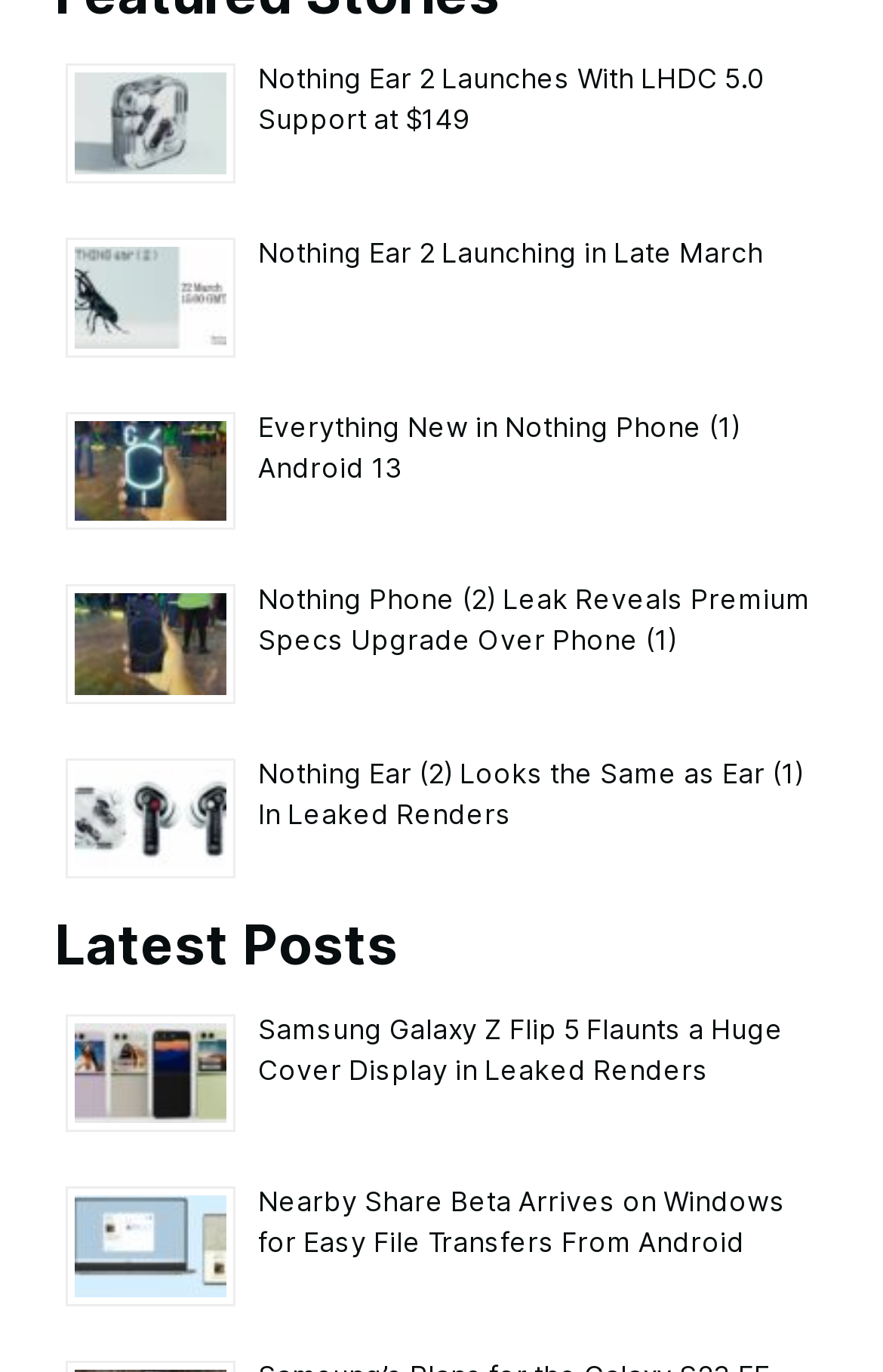What is the brand mentioned in the last article?
Based on the screenshot, respond with a single word or phrase.

Samsung